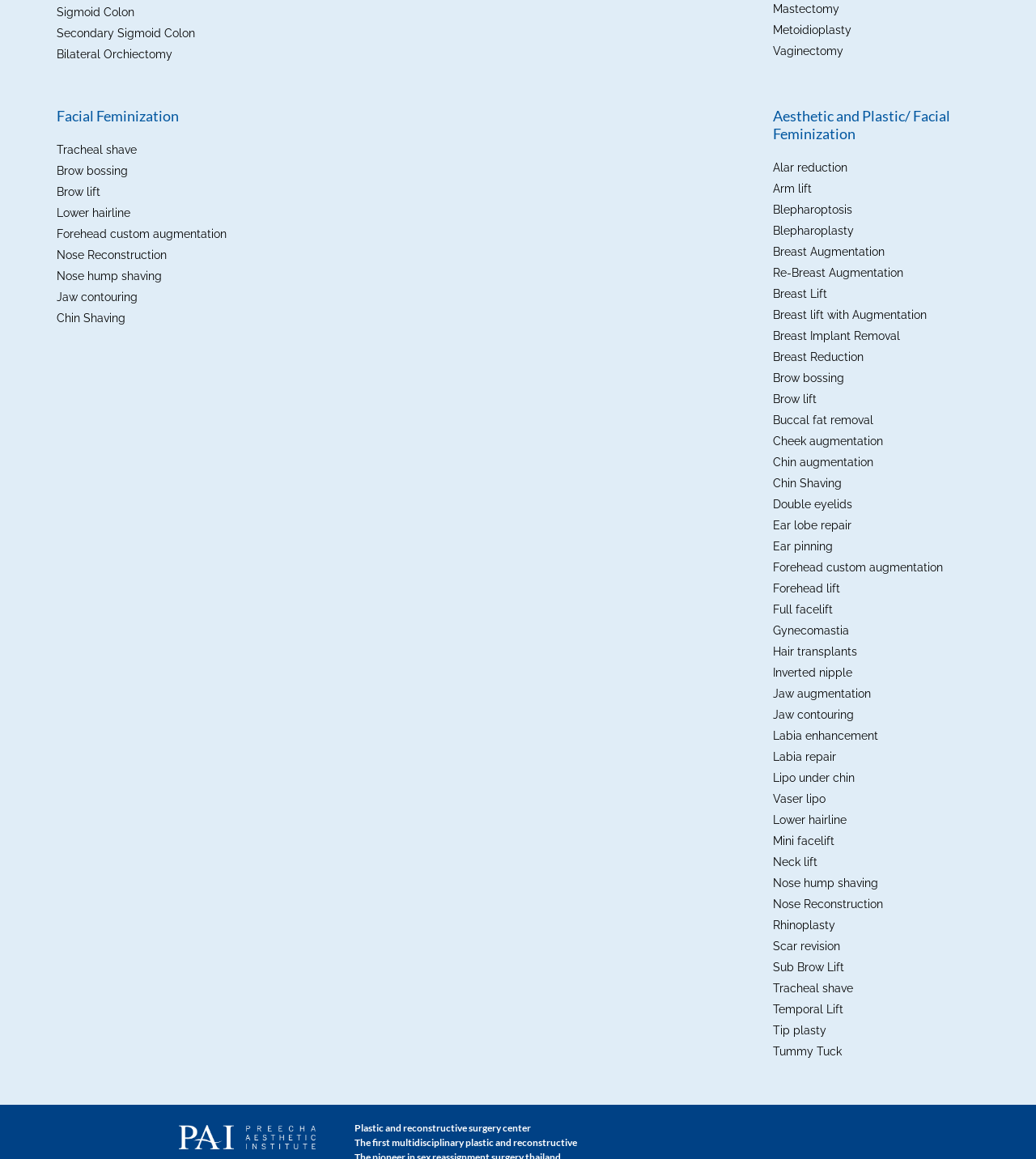Using the description: "Labia enhancement", identify the bounding box of the corresponding UI element in the screenshot.

[0.746, 0.627, 0.848, 0.642]